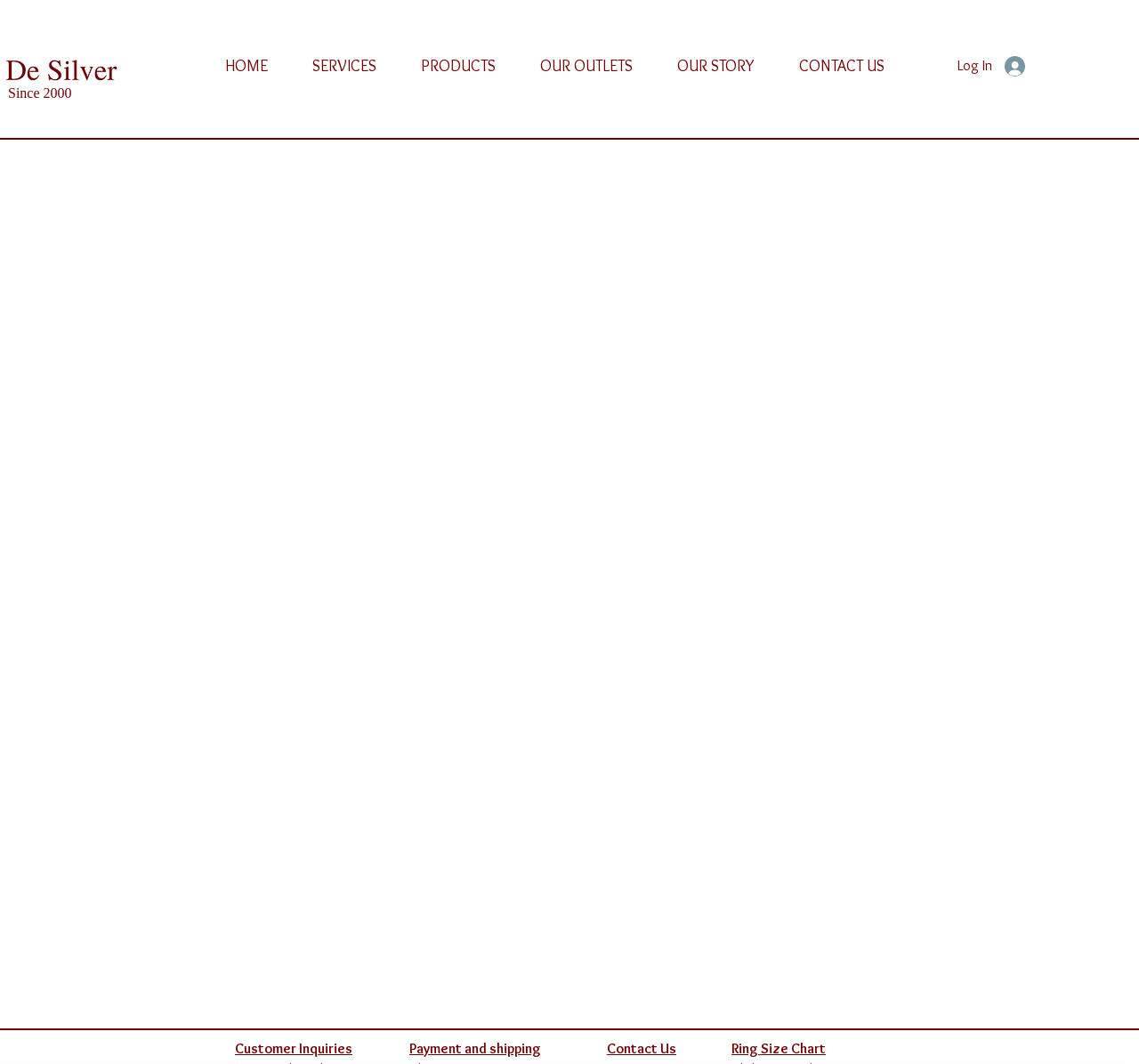Provide a one-word or short-phrase answer to the question:
How many headings are present on the webpage?

5